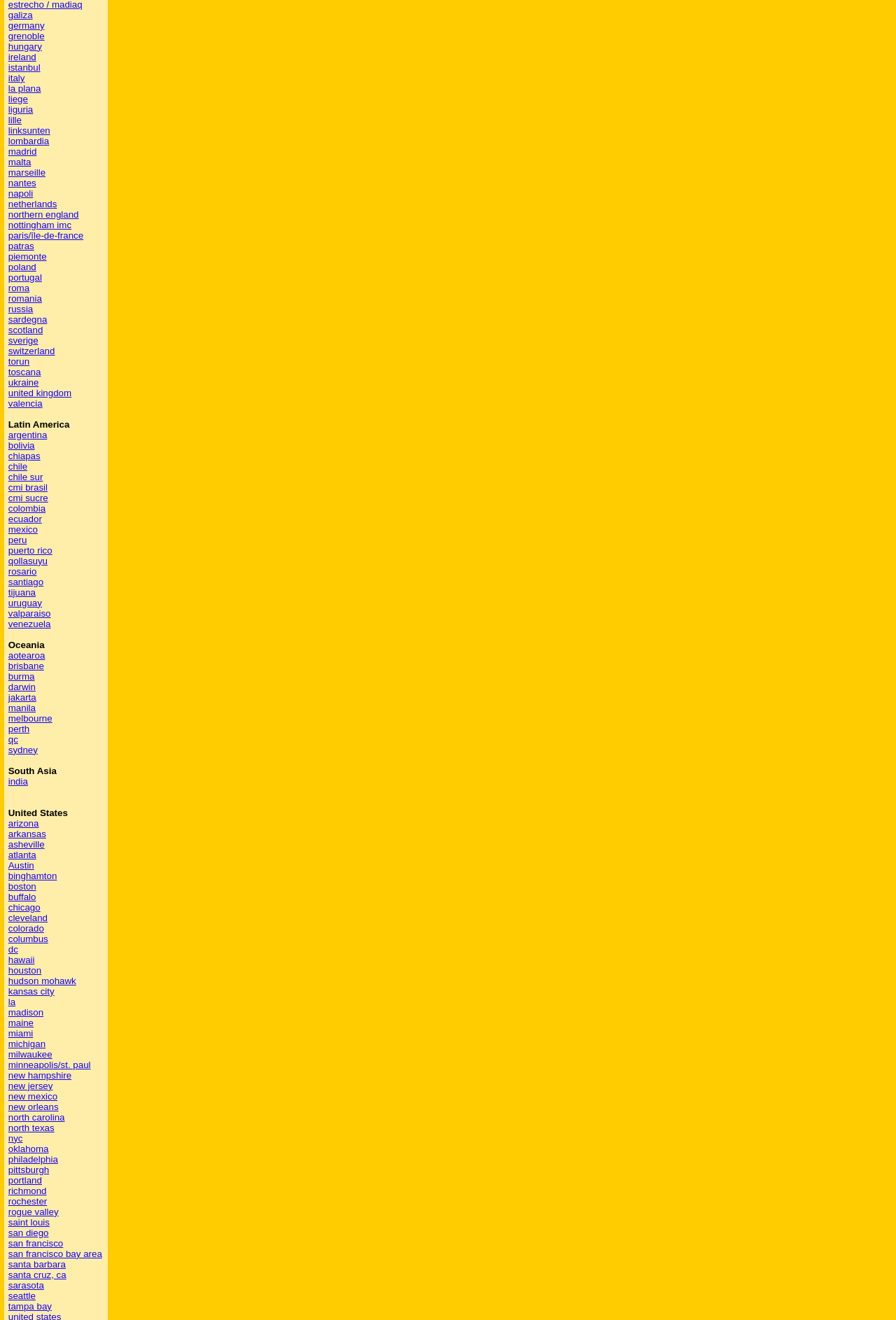Identify the bounding box coordinates of the region that needs to be clicked to carry out this instruction: "Leave a comment". Provide these coordinates as four float numbers ranging from 0 to 1, i.e., [left, top, right, bottom].

None